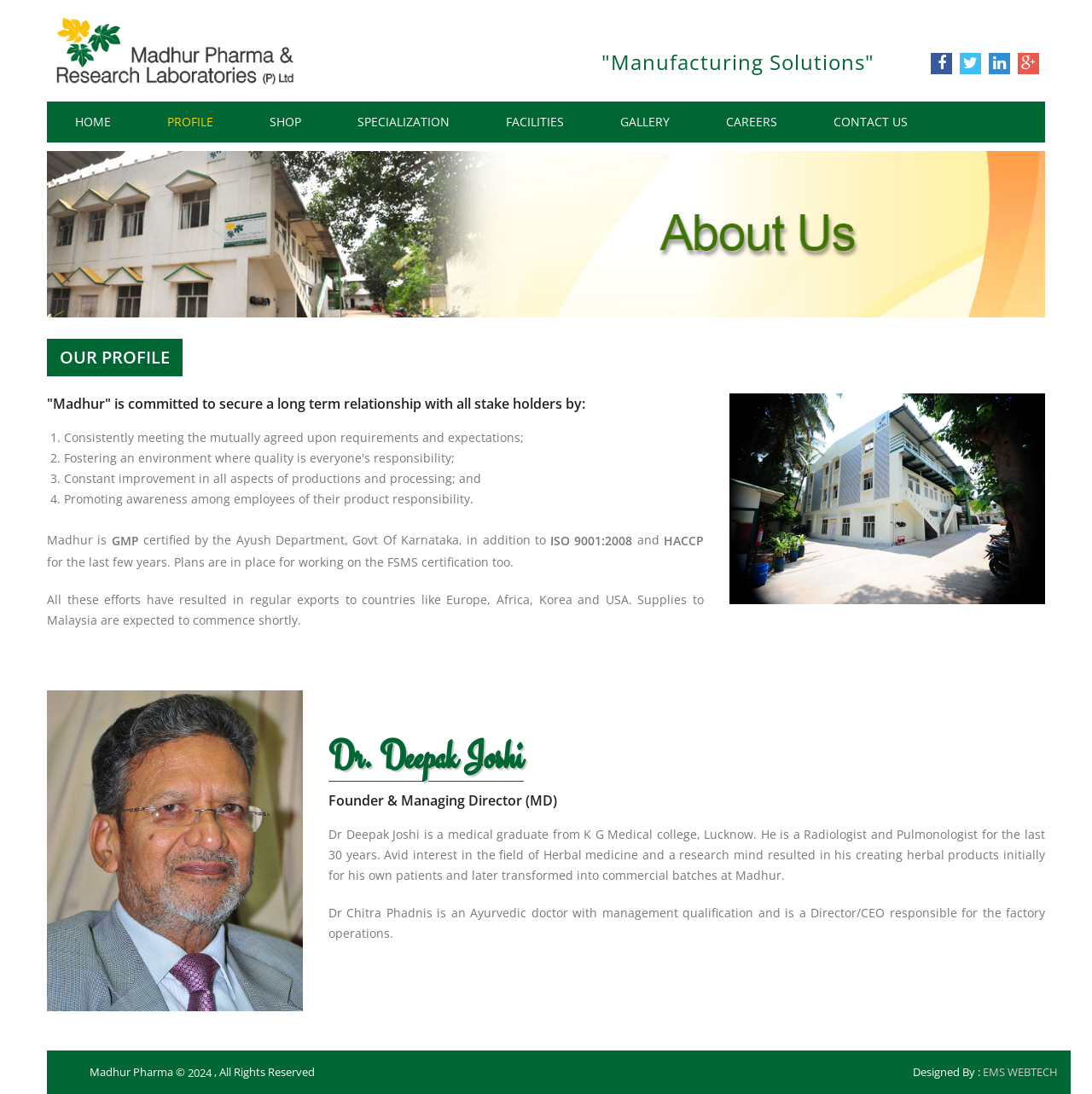Determine the bounding box coordinates for the area that needs to be clicked to fulfill this task: "Click the CONTACT US link". The coordinates must be given as four float numbers between 0 and 1, i.e., [left, top, right, bottom].

[0.738, 0.093, 0.857, 0.131]